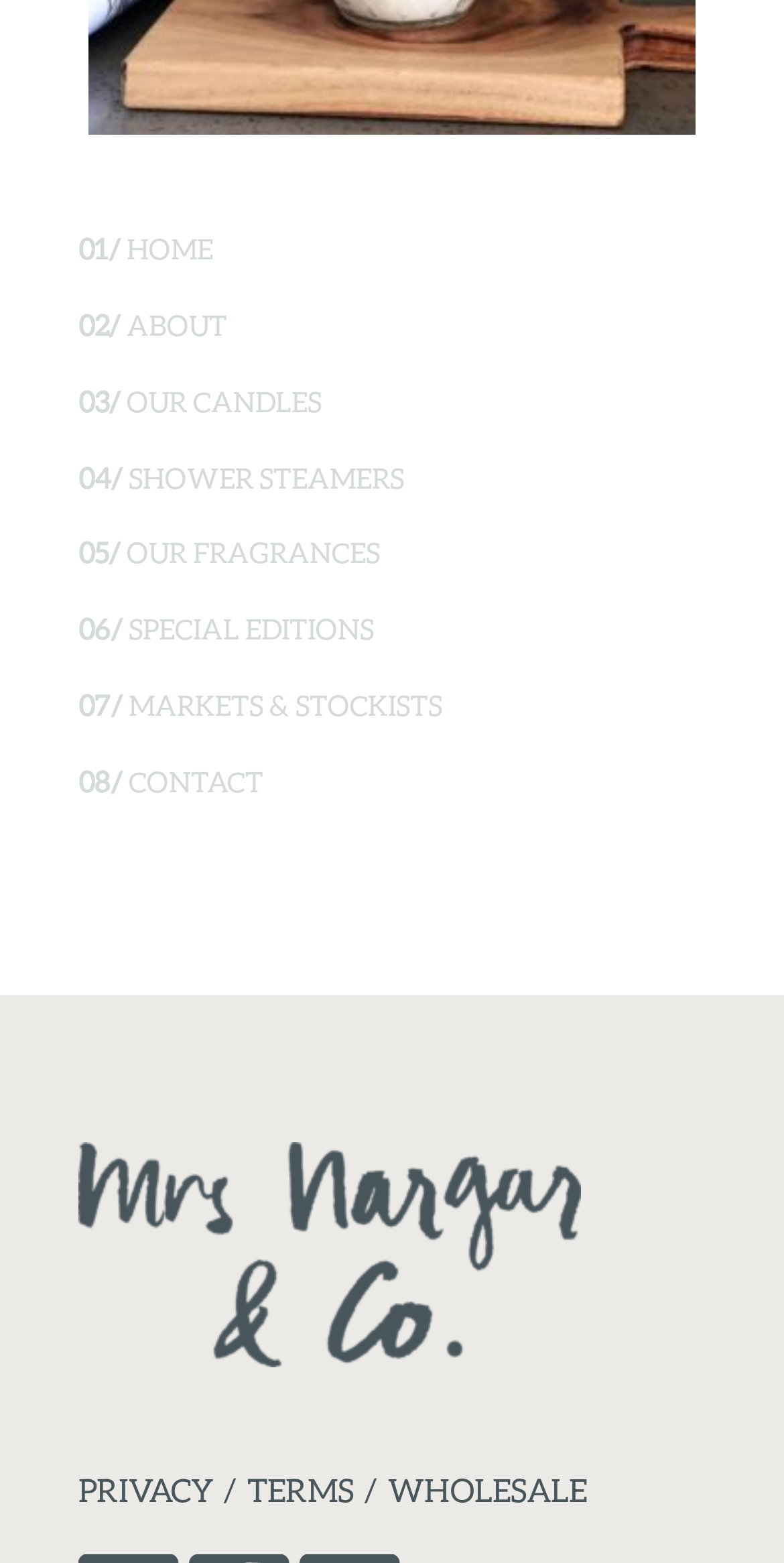Identify the bounding box coordinates of the region that needs to be clicked to carry out this instruction: "go to home page". Provide these coordinates as four float numbers ranging from 0 to 1, i.e., [left, top, right, bottom].

[0.1, 0.148, 0.272, 0.17]